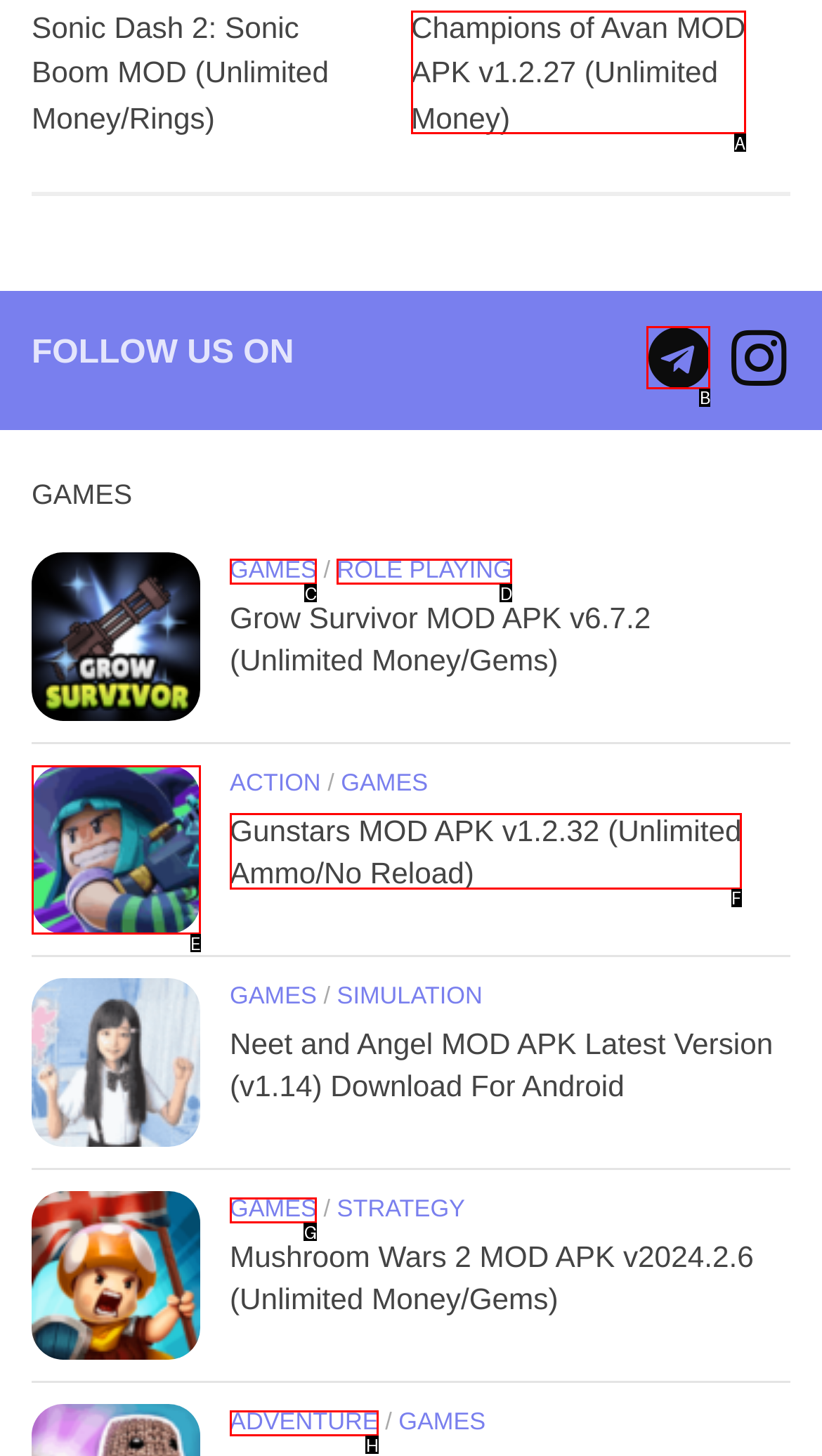Determine the letter of the UI element that you need to click to perform the task: Follow us on Telegram.
Provide your answer with the appropriate option's letter.

B